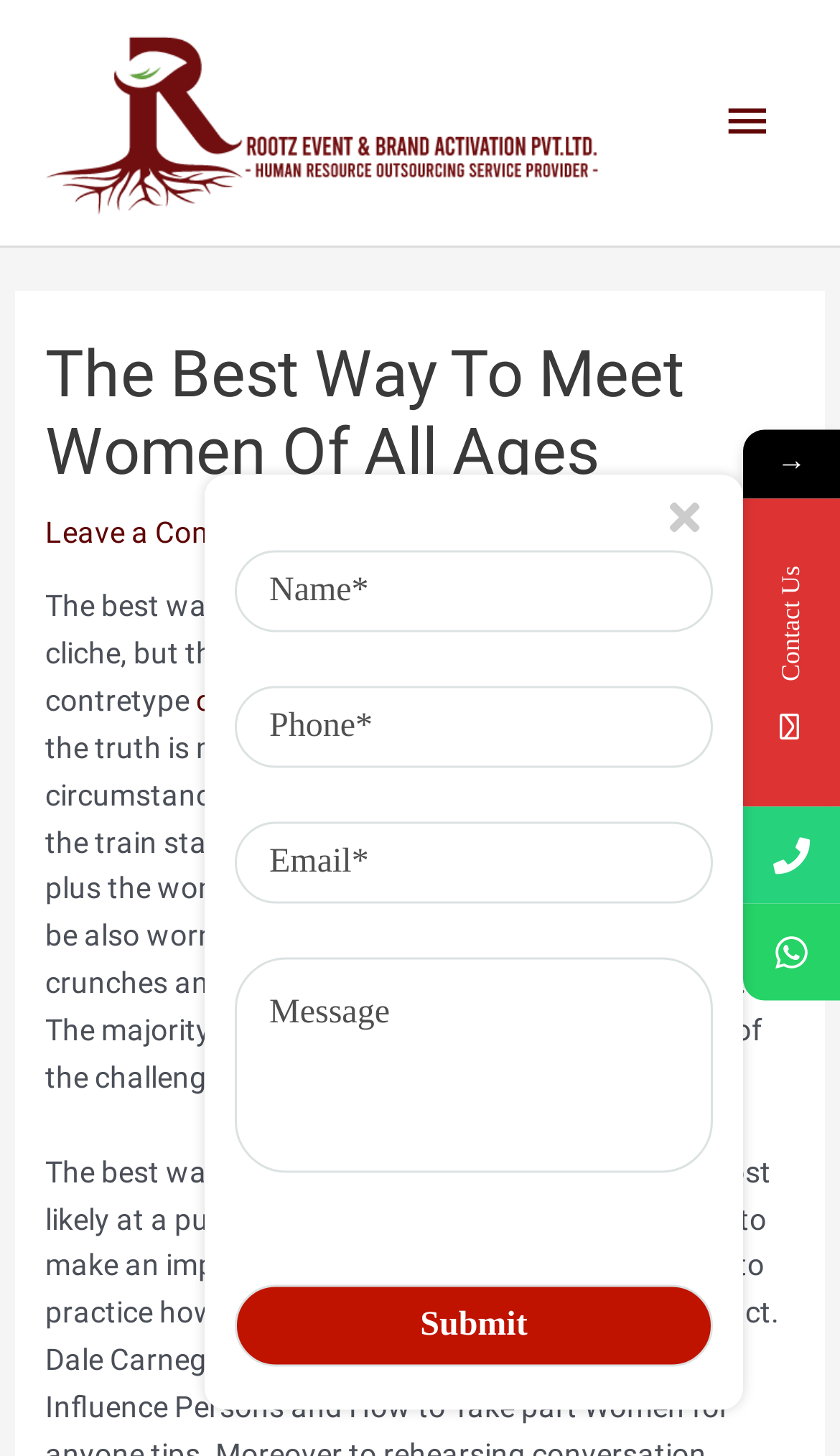Generate a thorough caption detailing the webpage content.

This webpage is about Rootz Event and Activation Pvt. Ltd., with a focus on meeting women of all ages. At the top left, there is a link and an image with the company's name. On the top right, there is a main menu button that expands to reveal a header section. 

In the header section, there is a heading that reads "The Best Way To Meet Women Of All Ages" and a few links, including "Leave a Comment" and "Uncategorized". Below the heading, there is a paragraph of text that discusses the challenges of meeting women, followed by a link to "check this". 

Further down, there is a section with a series of textboxes for users to input their name, phone number, email, and message, along with a "Submit" button. To the right of this section, there are three social media links represented by icons. 

At the bottom right, there are two static text elements, one with an arrow symbol and another that reads "Contact Us".